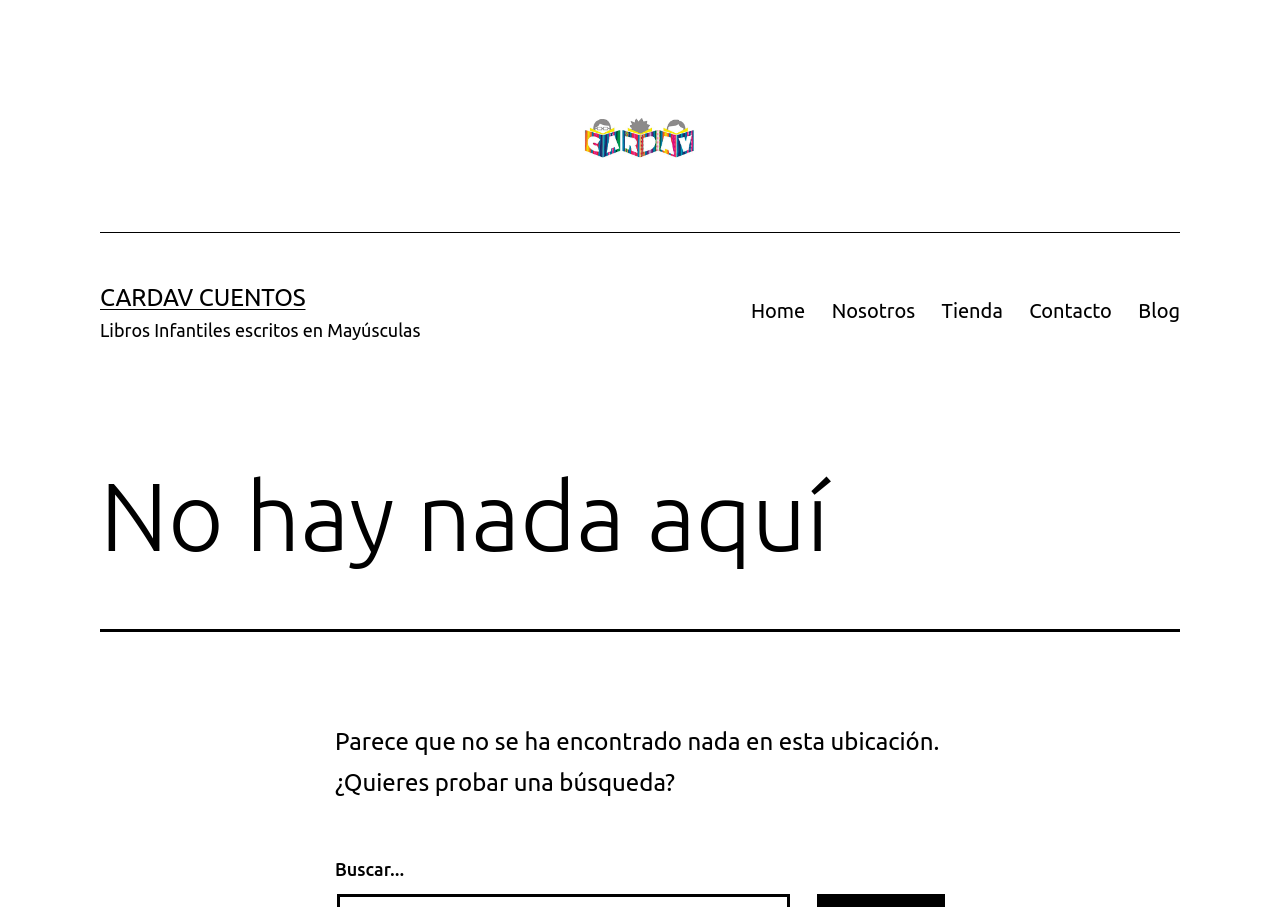Find the bounding box coordinates for the UI element that matches this description: "Nosotros".

[0.639, 0.315, 0.725, 0.37]